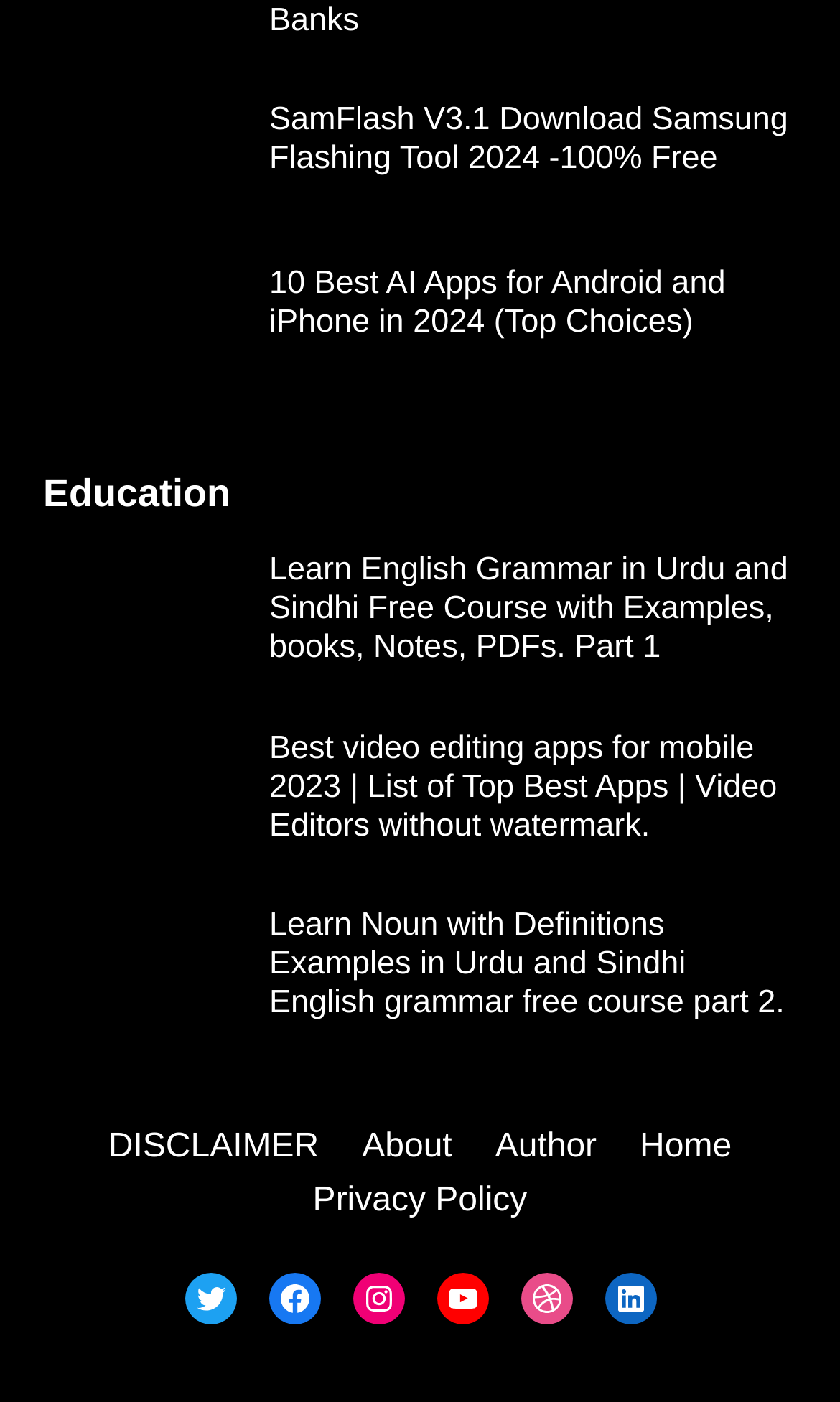Please specify the bounding box coordinates of the clickable region necessary for completing the following instruction: "Learn English Grammar in Urdu and Sindhi". The coordinates must consist of four float numbers between 0 and 1, i.e., [left, top, right, bottom].

[0.051, 0.394, 0.282, 0.486]